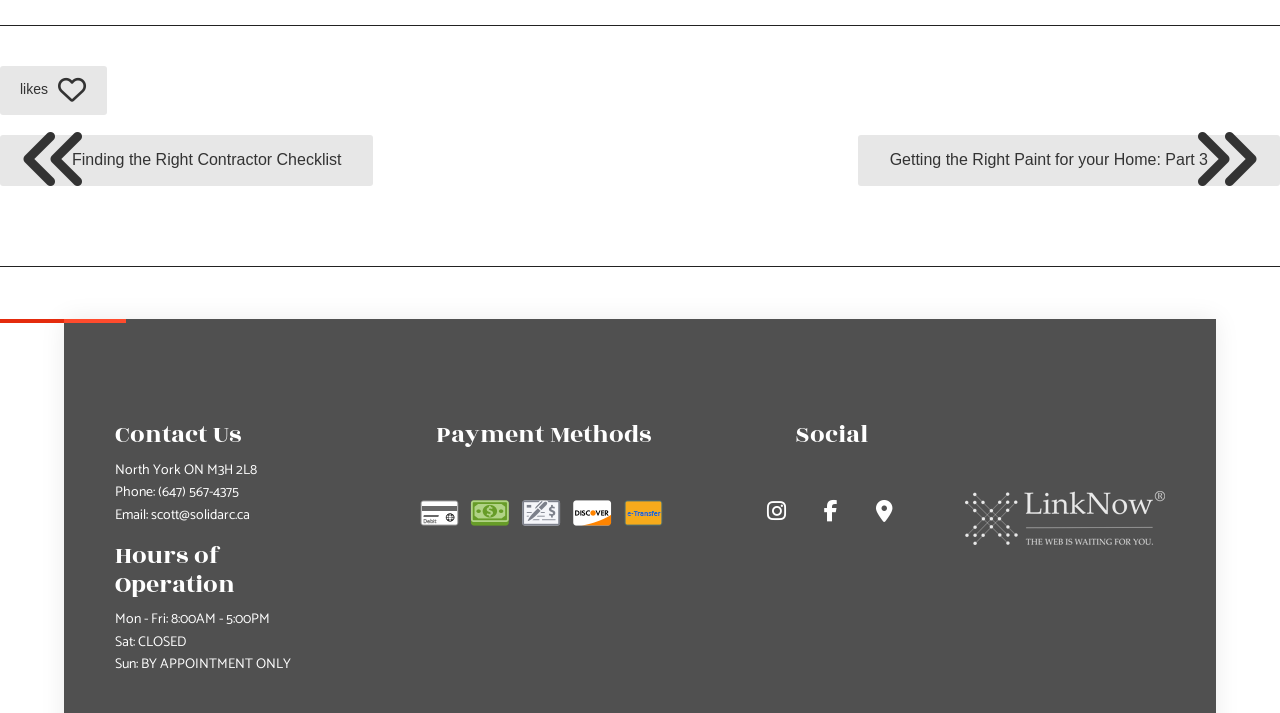What payment methods does the company accept?
From the screenshot, provide a brief answer in one word or phrase.

Debit Card, Cash, Check, Discover, E-Transfer